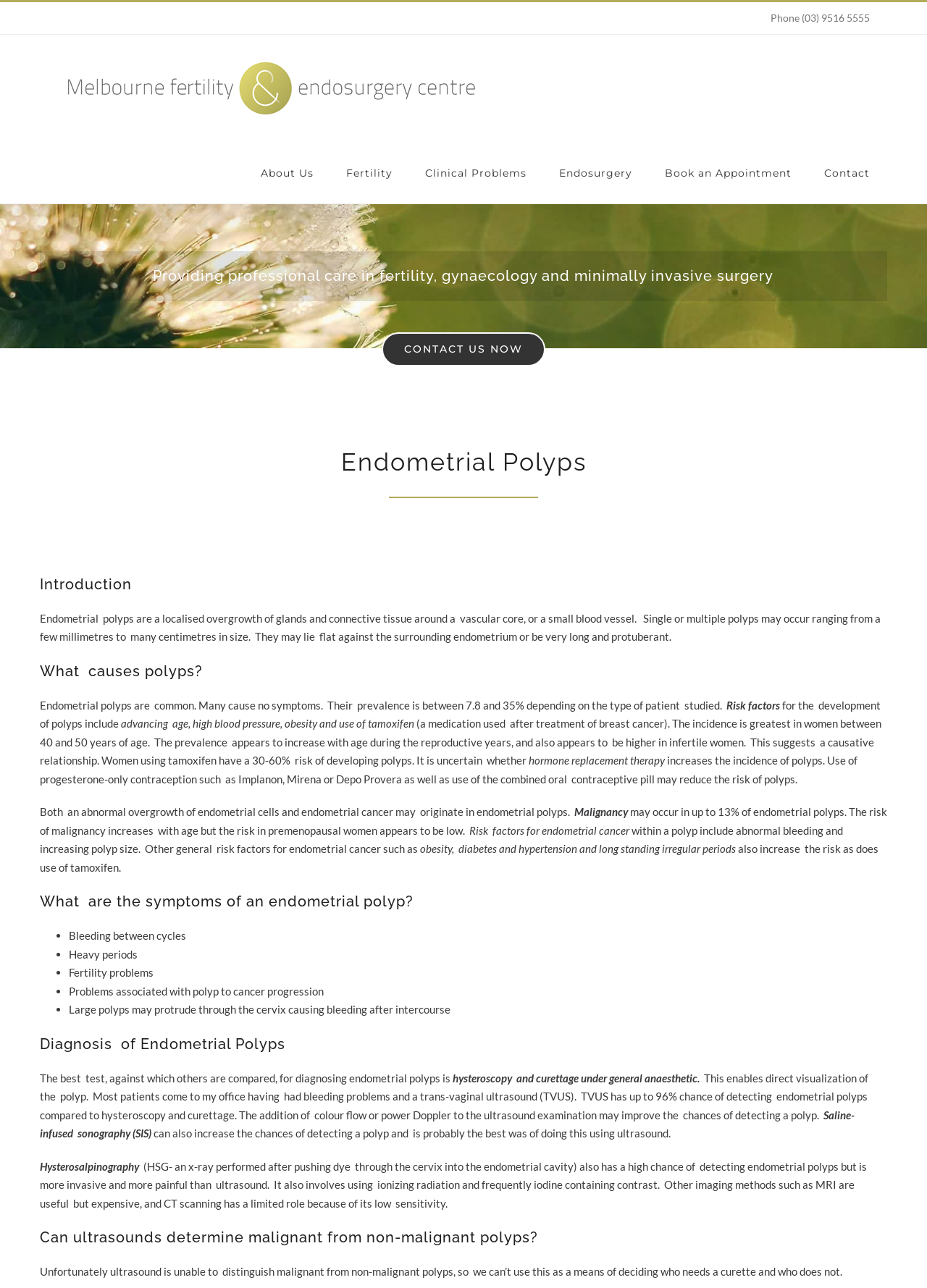Please identify the bounding box coordinates of the area that needs to be clicked to fulfill the following instruction: "Click the 'CONTACT US NOW' link."

[0.412, 0.258, 0.588, 0.284]